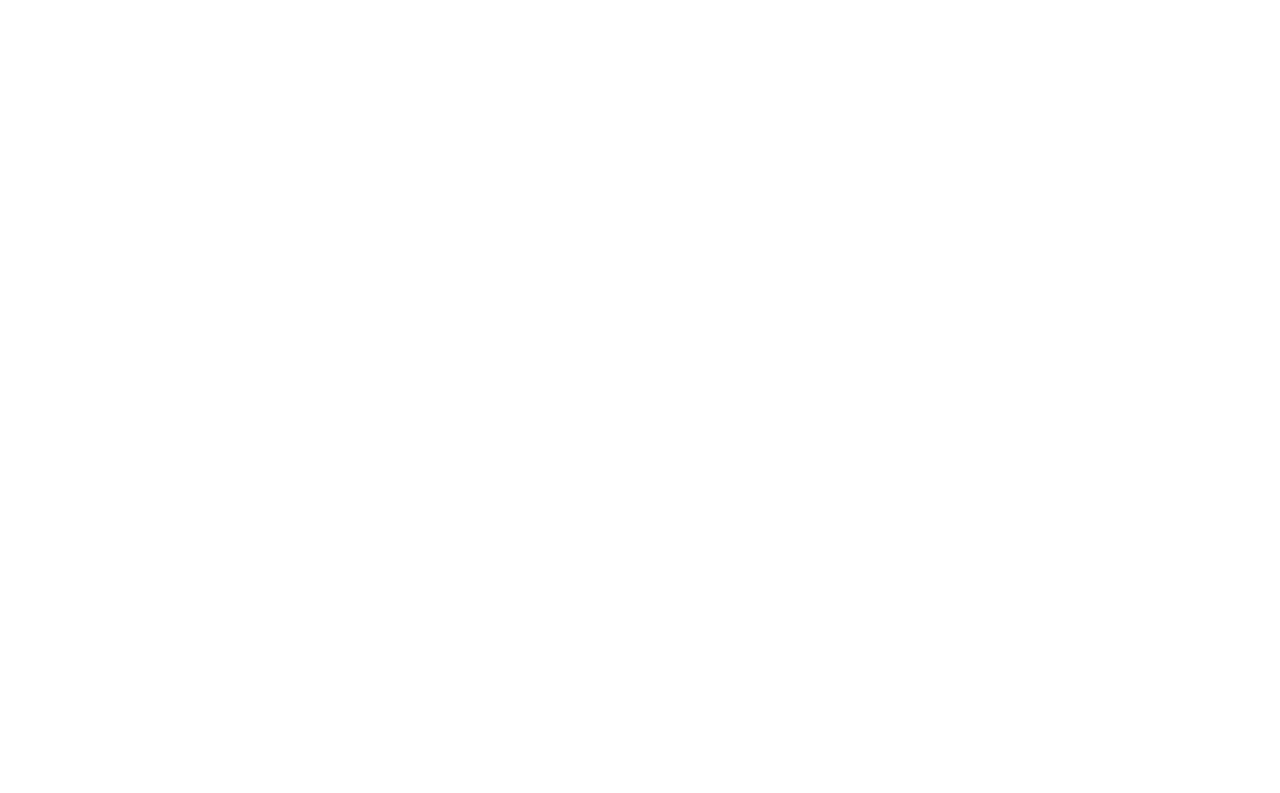What is the color mentioned on the webpage?
Please use the image to deliver a detailed and complete answer.

The question can be answered by looking at the StaticText element with the text 'Sky Blue'. This element is located near the top of the webpage, and its bounding box coordinates indicate that it is positioned above the other elements.